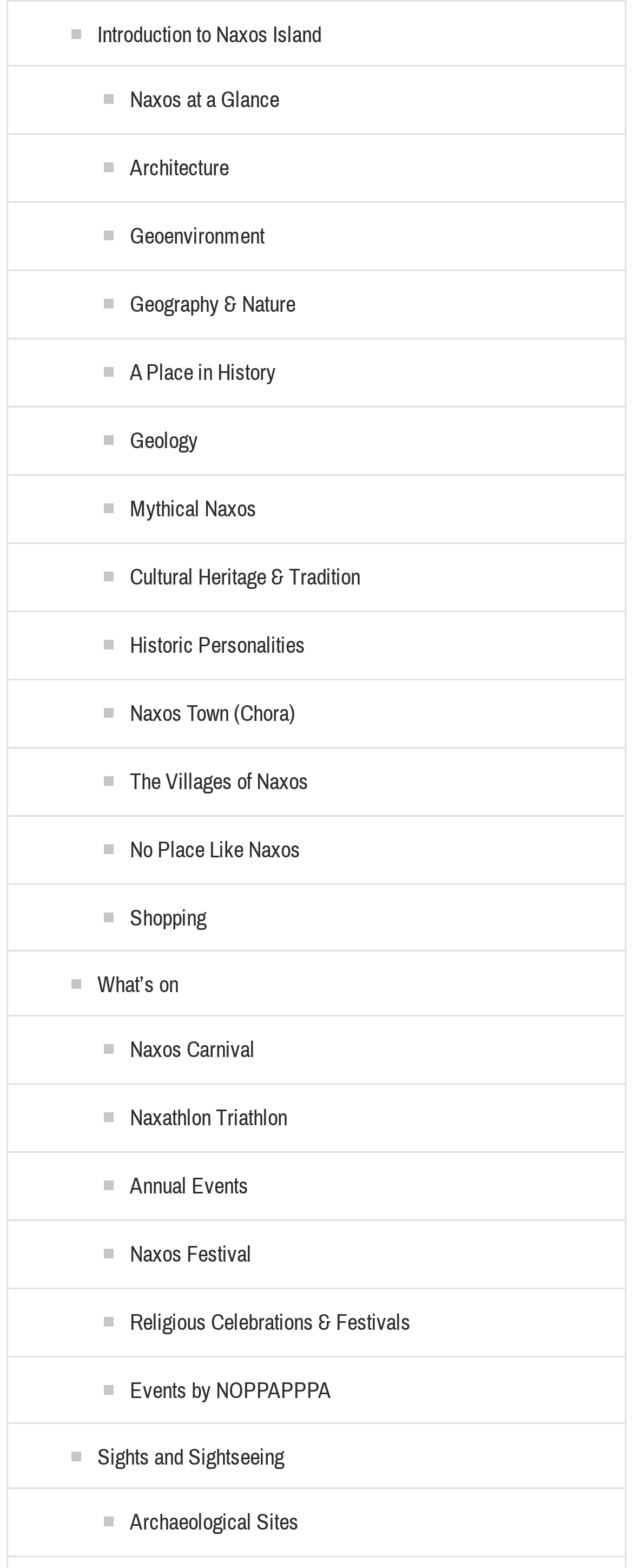Provide a short answer to the following question with just one word or phrase: What is the first link on the webpage?

Introduction to Naxos Island